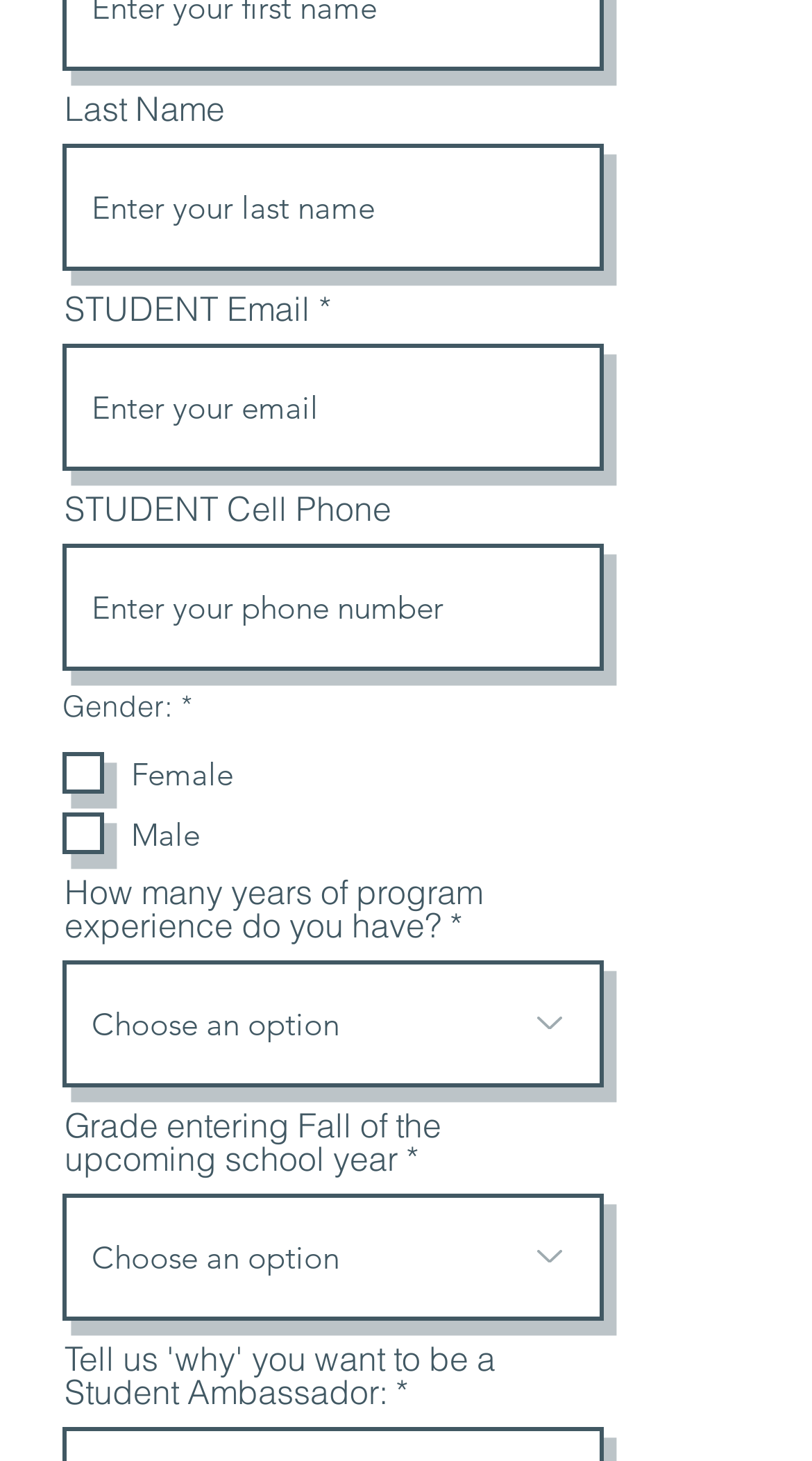Identify and provide the bounding box for the element described by: "name="email" placeholder="Enter your email"".

[0.077, 0.236, 0.744, 0.323]